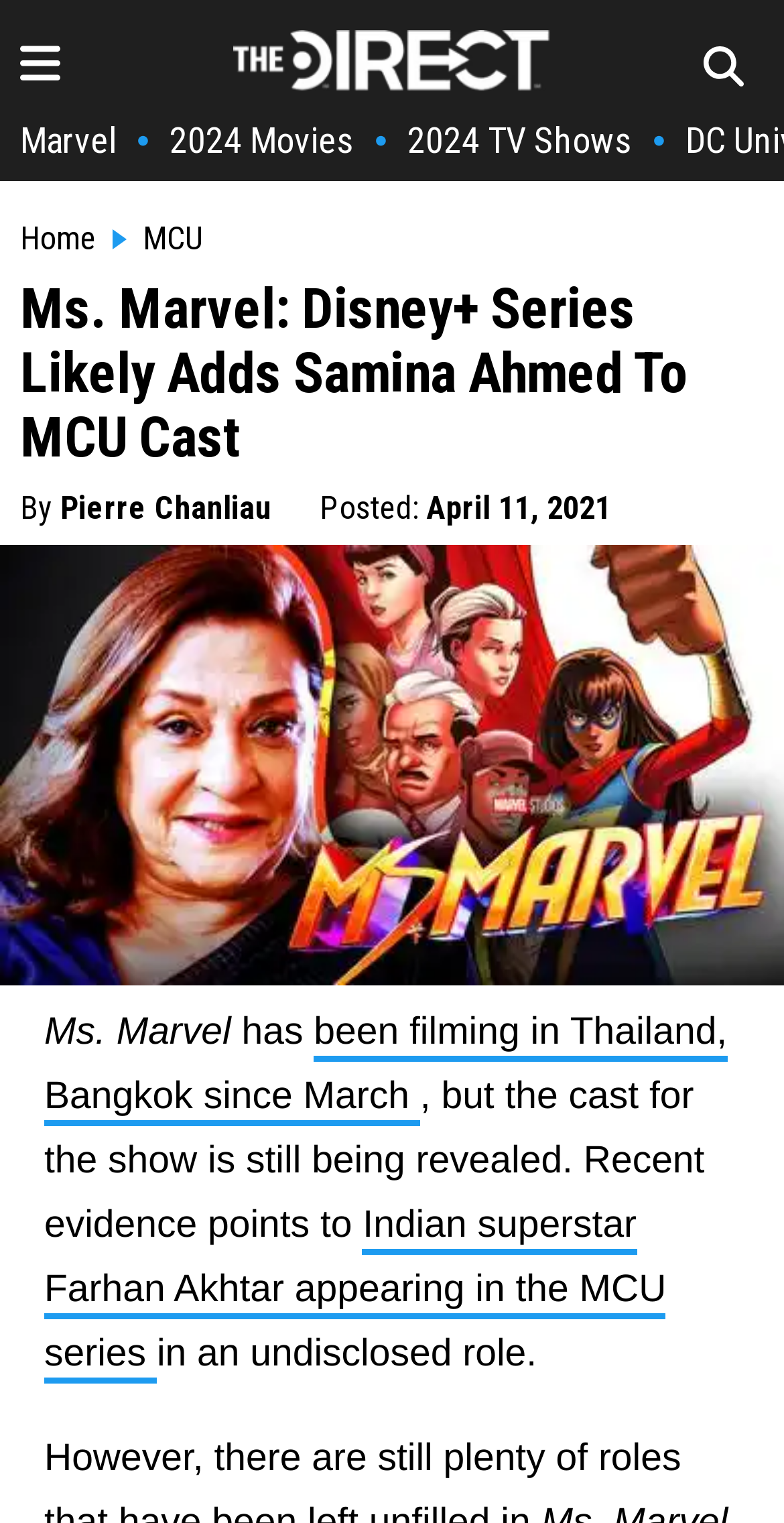Use a single word or phrase to answer the following:
Where is the Ms. Marvel series currently filming?

Thailand, Bangkok